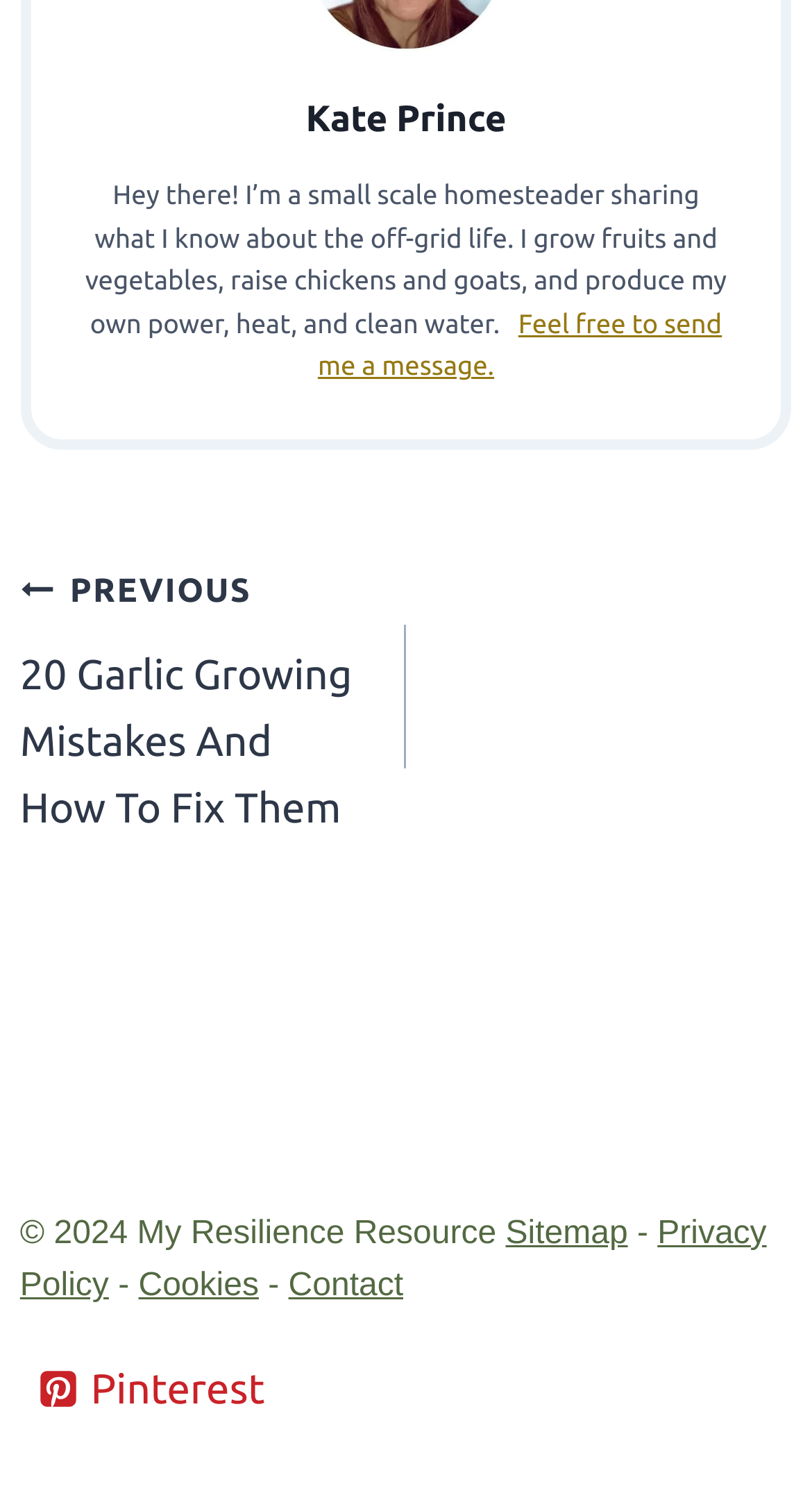How many navigation links are there?
Using the image, give a concise answer in the form of a single word or short phrase.

3